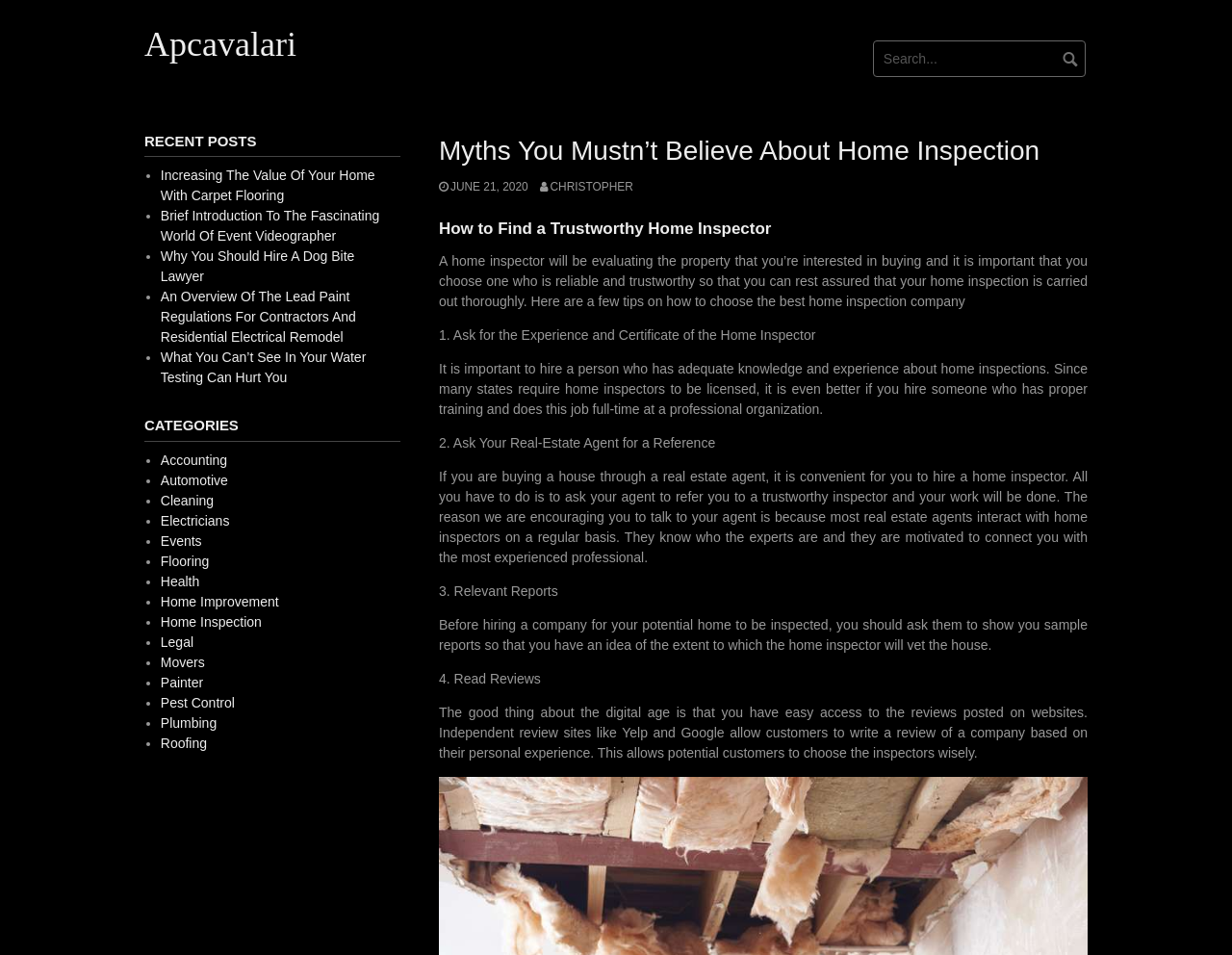Using the details in the image, give a detailed response to the question below:
What is the date of publication of the article?

The date of publication of the article can be found by looking at the link ' JUNE 21, 2020' which is located under the main heading 'Myths You Mustn’t Believe About Home Inspection'. This suggests that the article was published on JUNE 21, 2020.